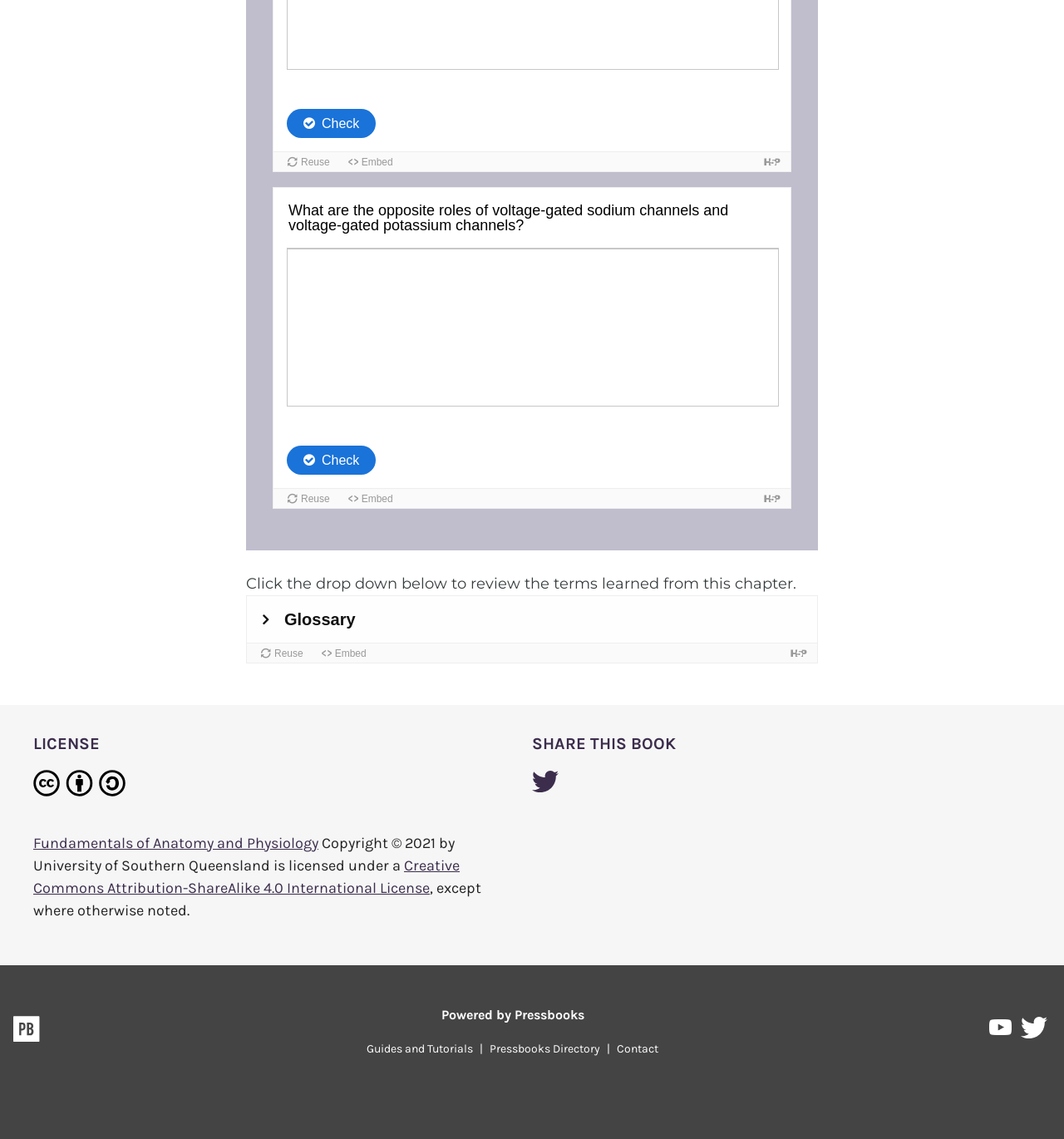Pinpoint the bounding box coordinates of the area that must be clicked to complete this instruction: "Click the Fundamentals of Anatomy and Physiology link".

[0.031, 0.732, 0.299, 0.748]